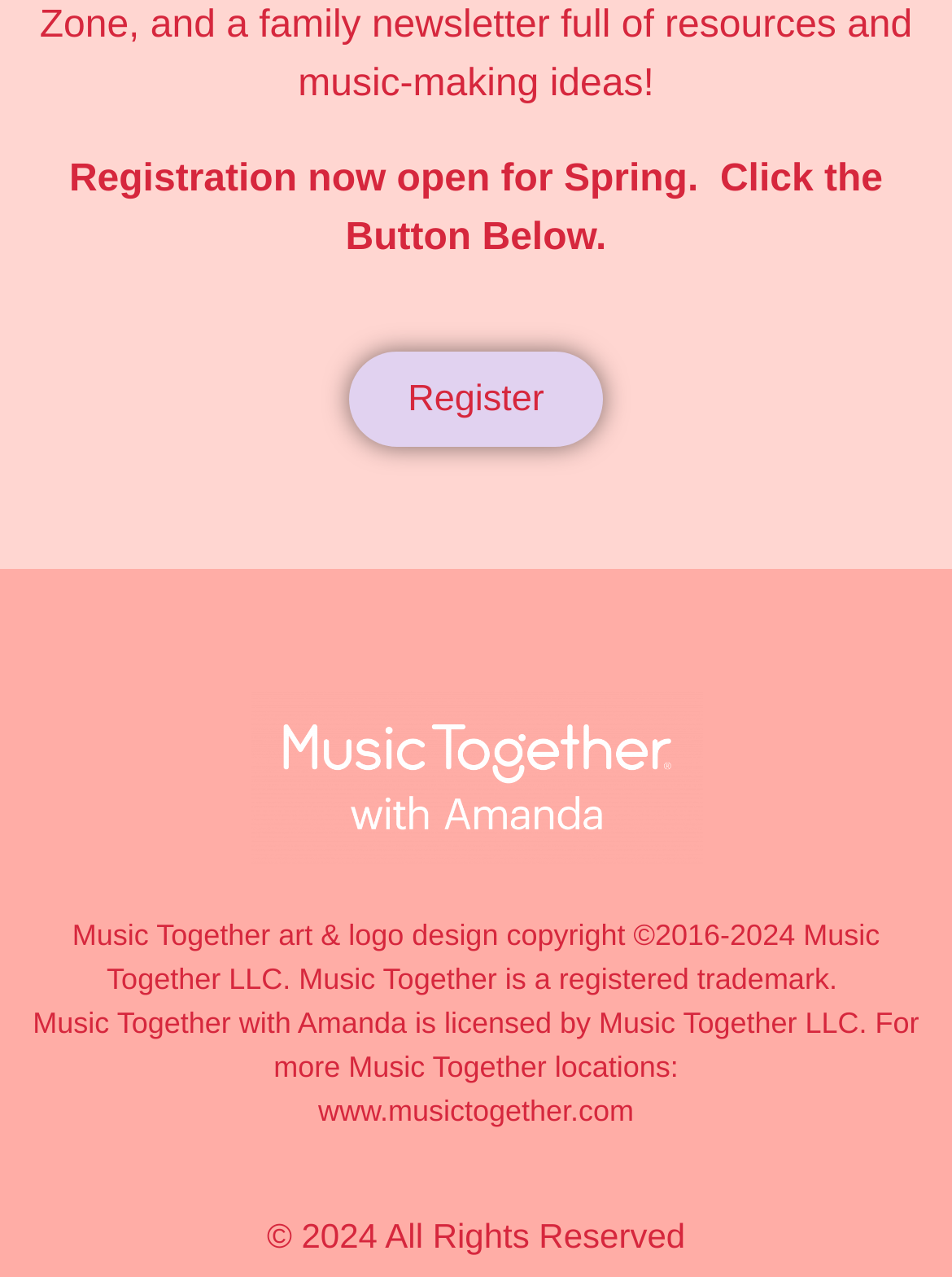What is the current registration status?
Please provide a single word or phrase in response based on the screenshot.

Open